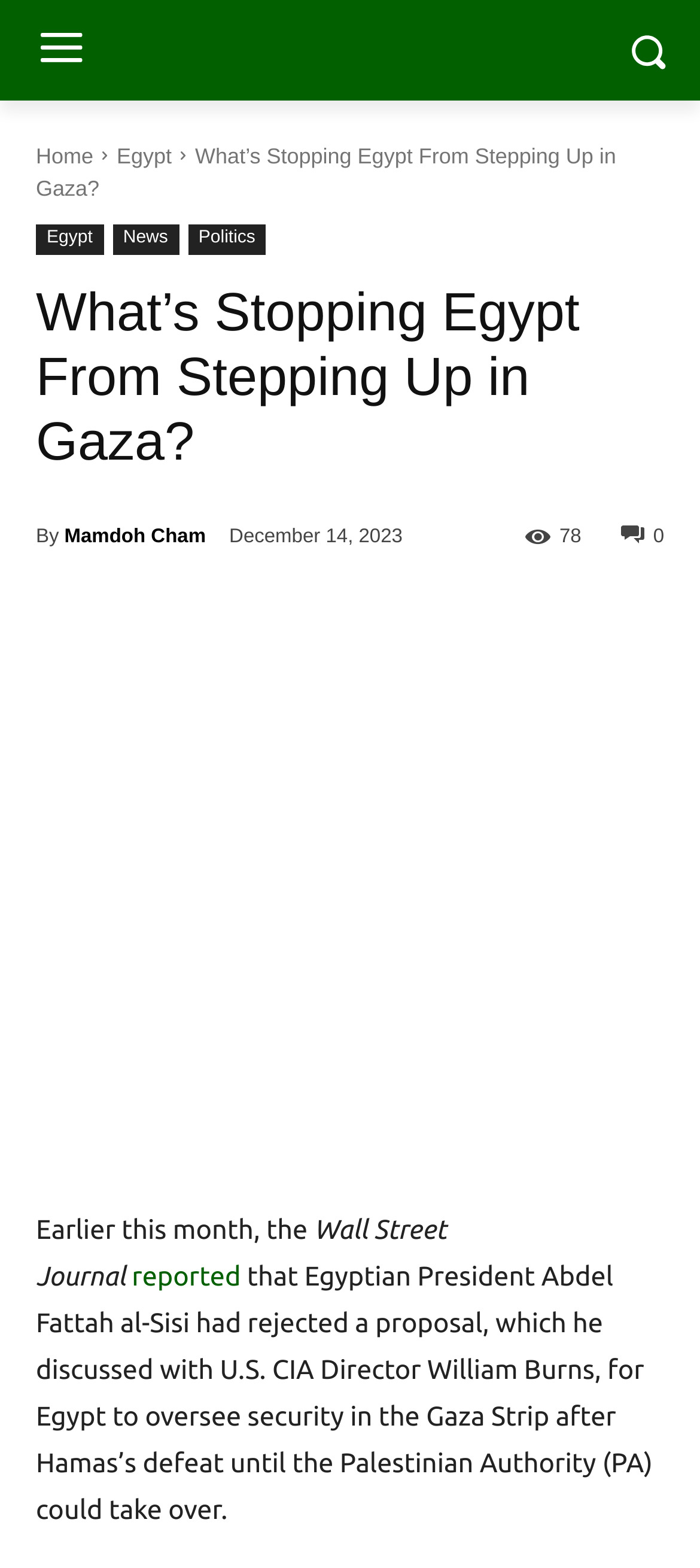Please determine the bounding box coordinates of the clickable area required to carry out the following instruction: "Go to Home page". The coordinates must be four float numbers between 0 and 1, represented as [left, top, right, bottom].

[0.051, 0.092, 0.133, 0.108]